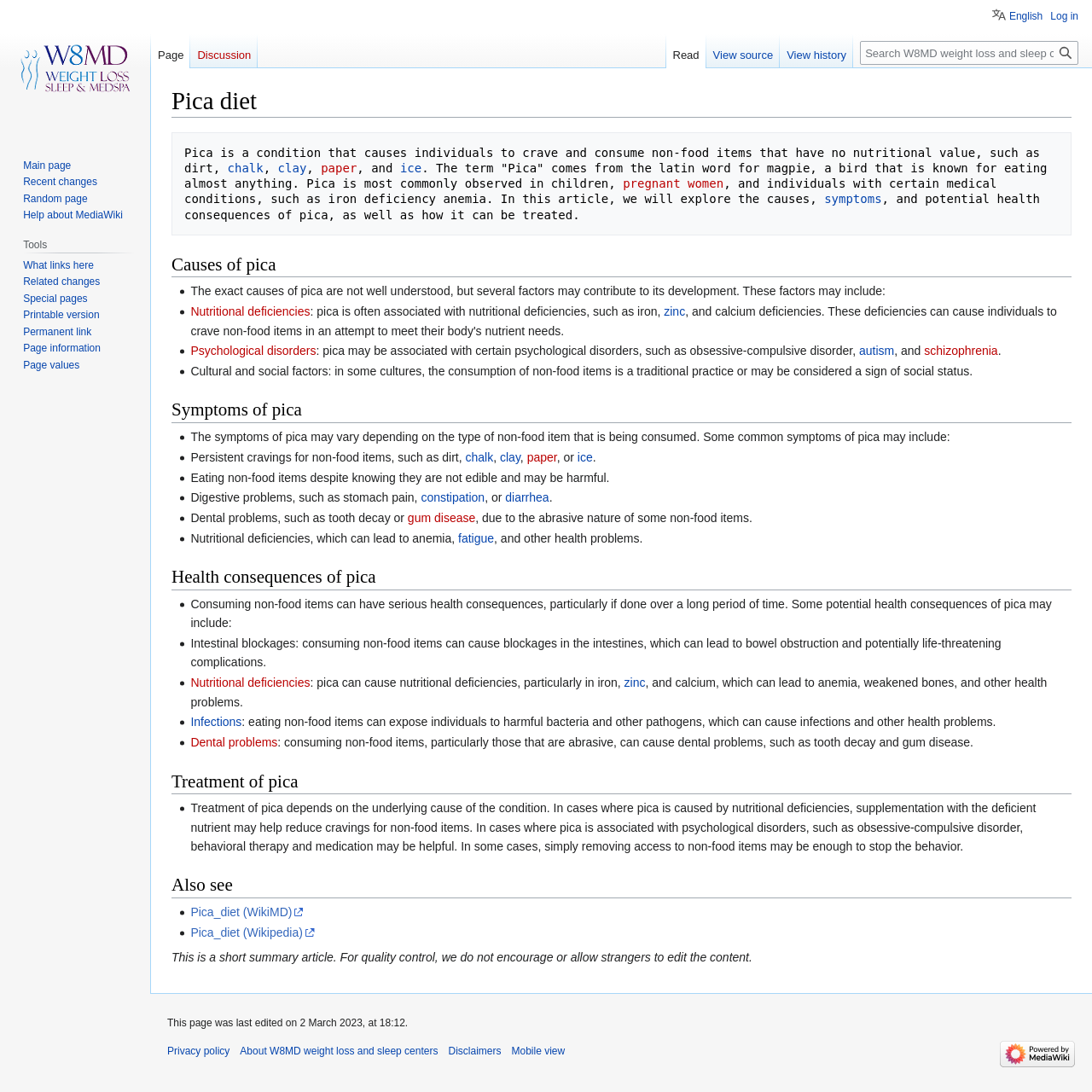Determine the bounding box coordinates for the HTML element described here: "Frequently Asked Questions".

None